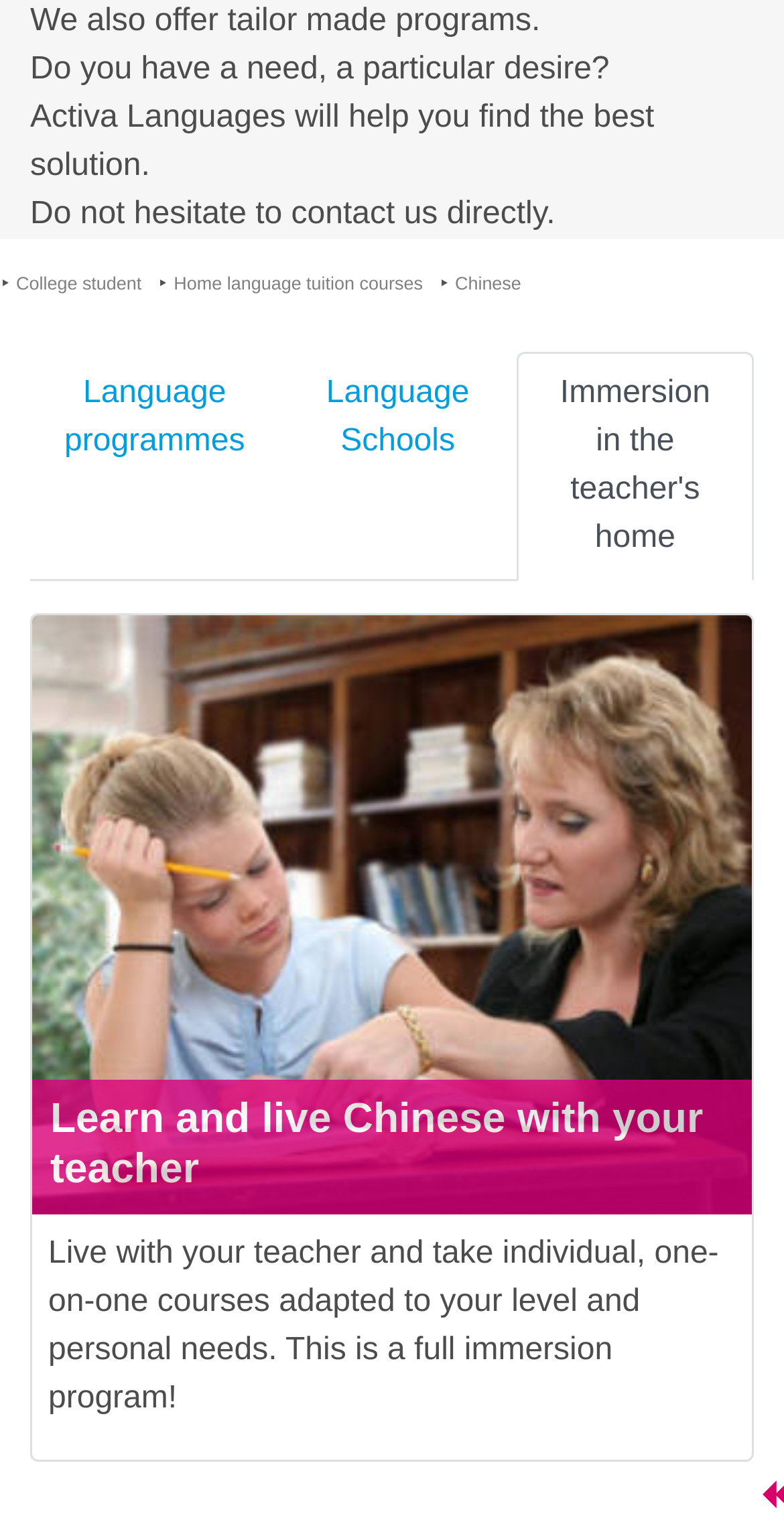What is the purpose of the 'Learn and live with your teacher' program?
Please provide a comprehensive answer to the question based on the webpage screenshot.

The text 'This is a full immersion program!' under the 'Learn and live Chinese with your teacher' heading suggests that the purpose of this program is to provide a fully immersive experience for language learners.